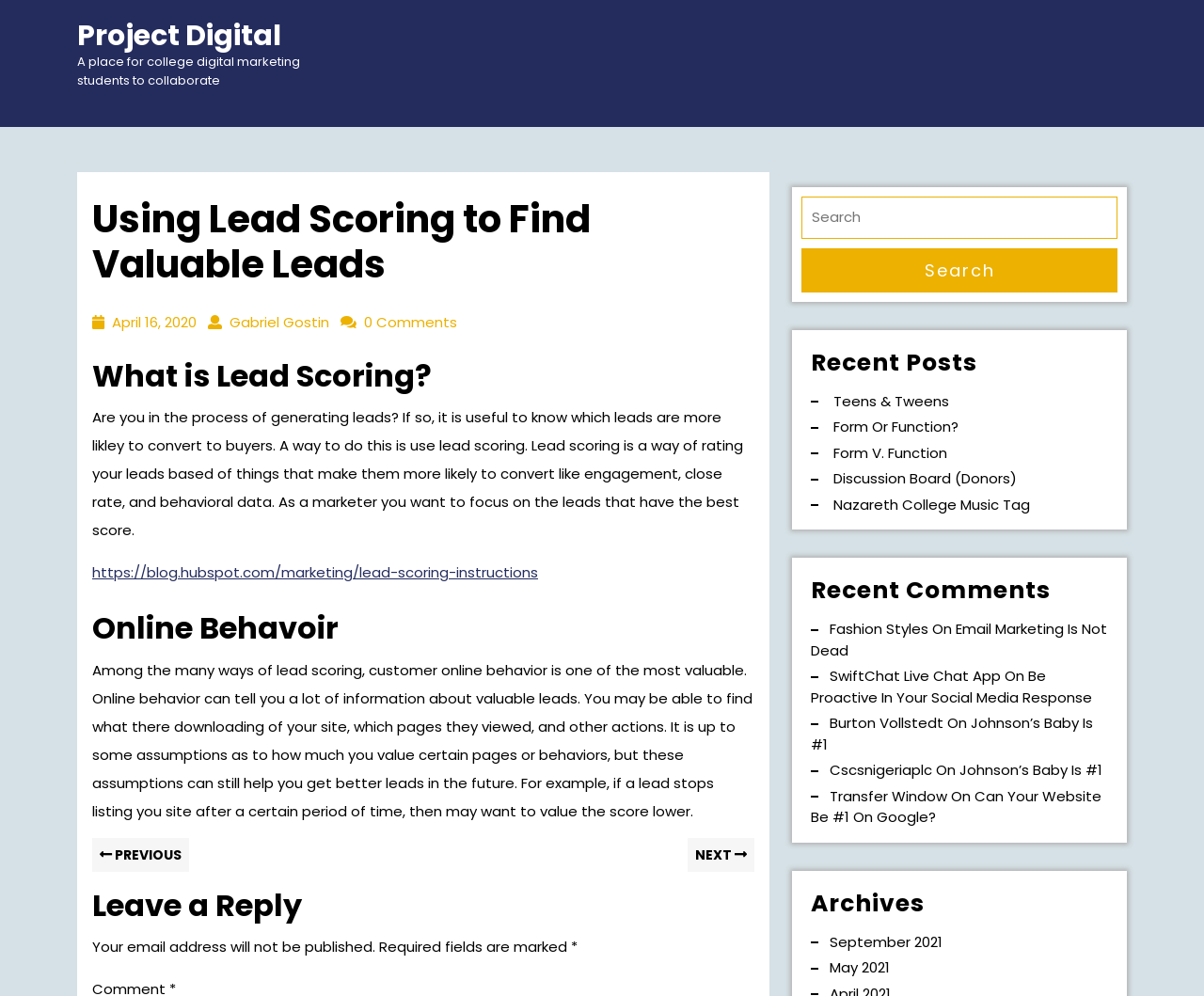Pinpoint the bounding box coordinates of the clickable area necessary to execute the following instruction: "Select an option from the first combobox". The coordinates should be given as four float numbers between 0 and 1, namely [left, top, right, bottom].

None